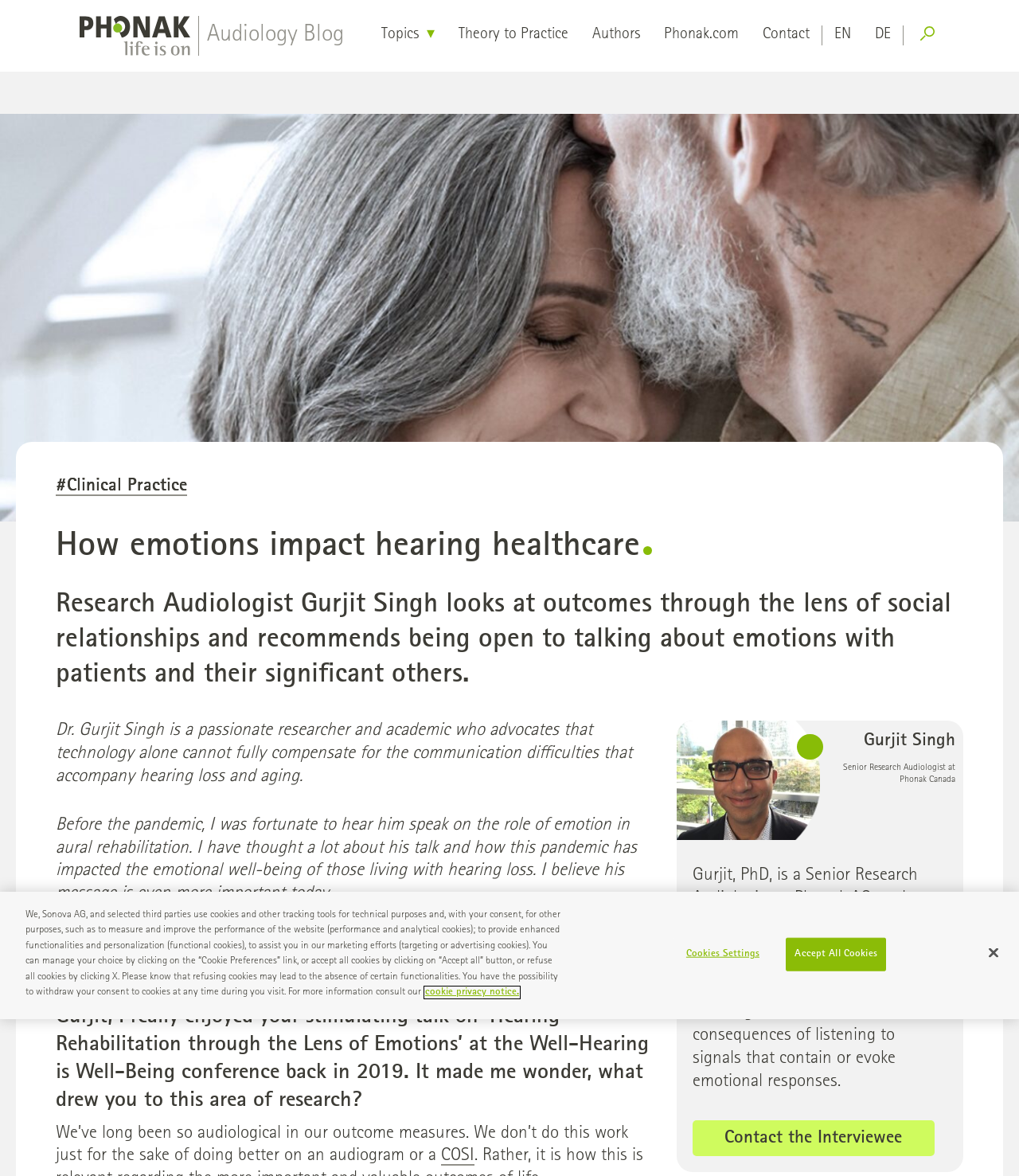Please identify the bounding box coordinates of the element's region that needs to be clicked to fulfill the following instruction: "Go to the Home page". The bounding box coordinates should consist of four float numbers between 0 and 1, i.e., [left, top, right, bottom].

None